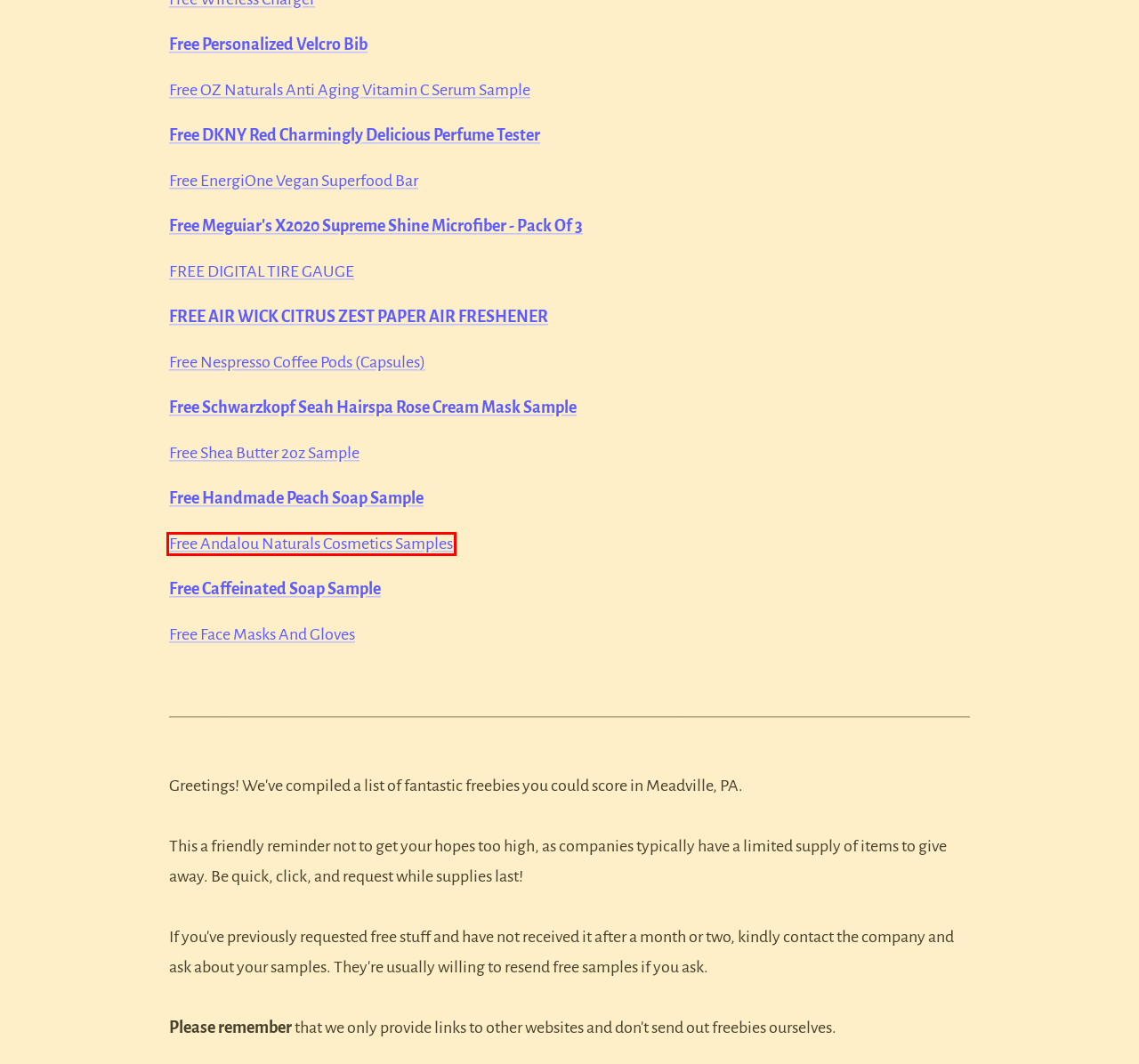You are presented with a screenshot of a webpage with a red bounding box. Select the webpage description that most closely matches the new webpage after clicking the element inside the red bounding box. The options are:
A. Free Caffeinated Soap Sample – Skin Makeover Store
B. Free Air Wick Citrus Zest Paper Air Freshener - Grand Prix Carwash & Lube Center
C. Shea Butter 2oz Sample (by White Naturals) – Skin Makeover Store
D. Free Schwarzkopf Seah Hairspa Rose Cream Mask Sample from Salon and Day SPA.
E. Free Meguiar's X2020 Supreme Shine Microfiber - Pack of 3 - Grand Prix Carwash & Lube Center
F. Free Personalized Velcro Bib
G. Free Handmade Soap from Salon and Day SPA
H. Wholesale Makeup And Cosmetics For Outrageous Prices!

H